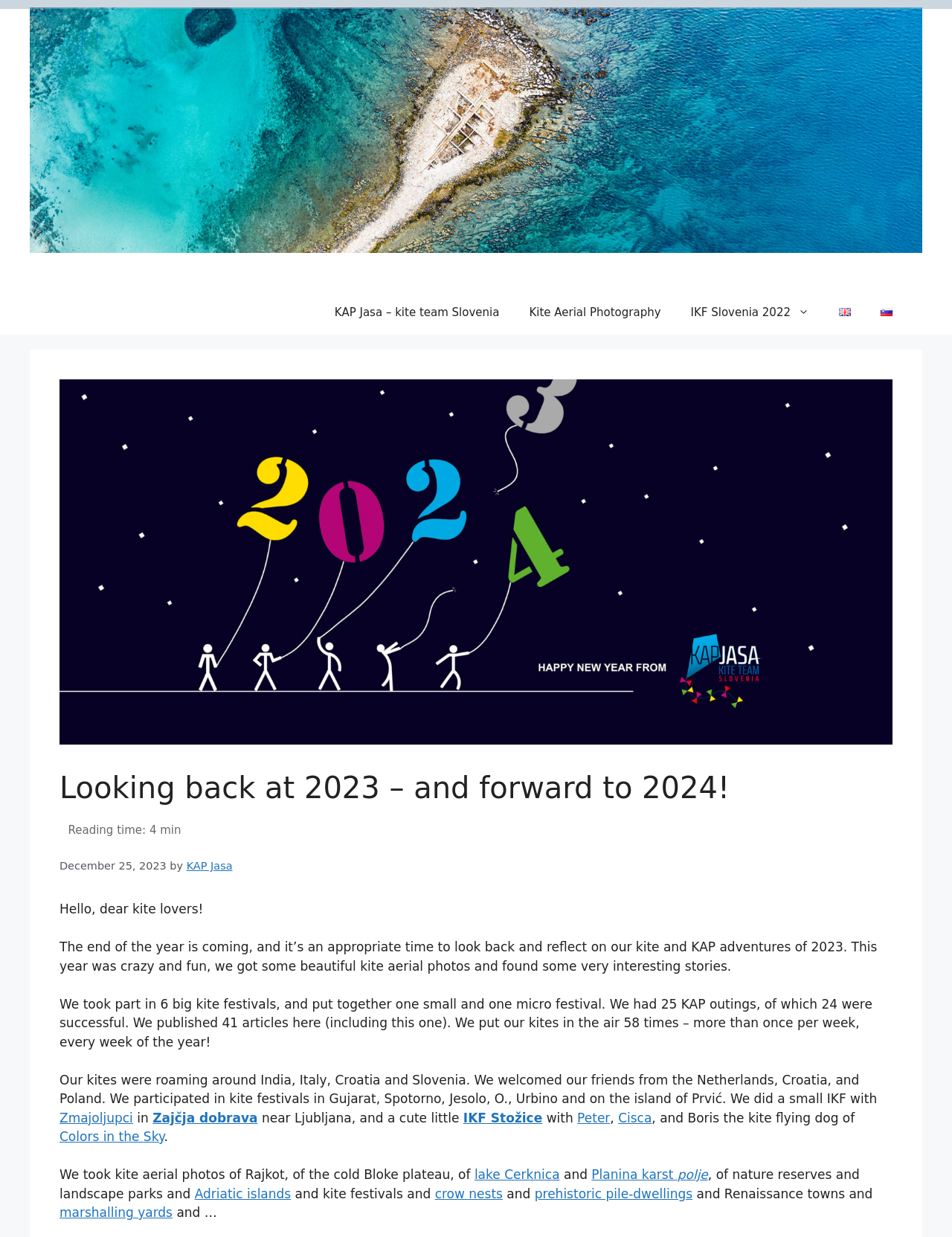Determine the bounding box coordinates for the area that should be clicked to carry out the following instruction: "Click the 'KAP Jasa – kite team Slovenia' link".

[0.336, 0.234, 0.54, 0.27]